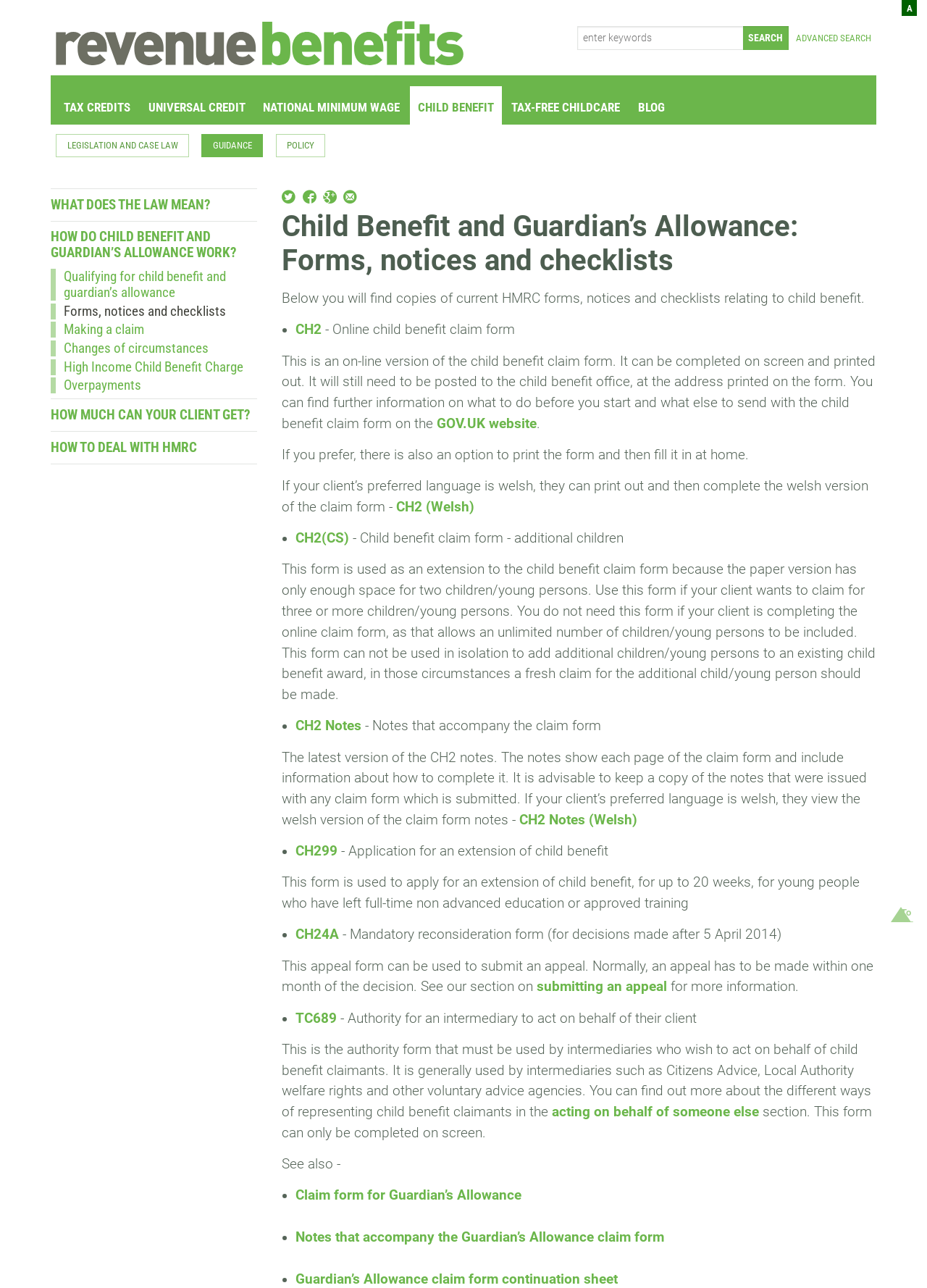Analyze the image and deliver a detailed answer to the question: How do I submit an appeal?

To submit an appeal, you need to use the CH24A form, which is the mandatory reconsideration form for decisions made after 5 April 2014, as stated on the webpage. The form can be used to appeal a decision, and normally, an appeal has to be made within one month of the decision.